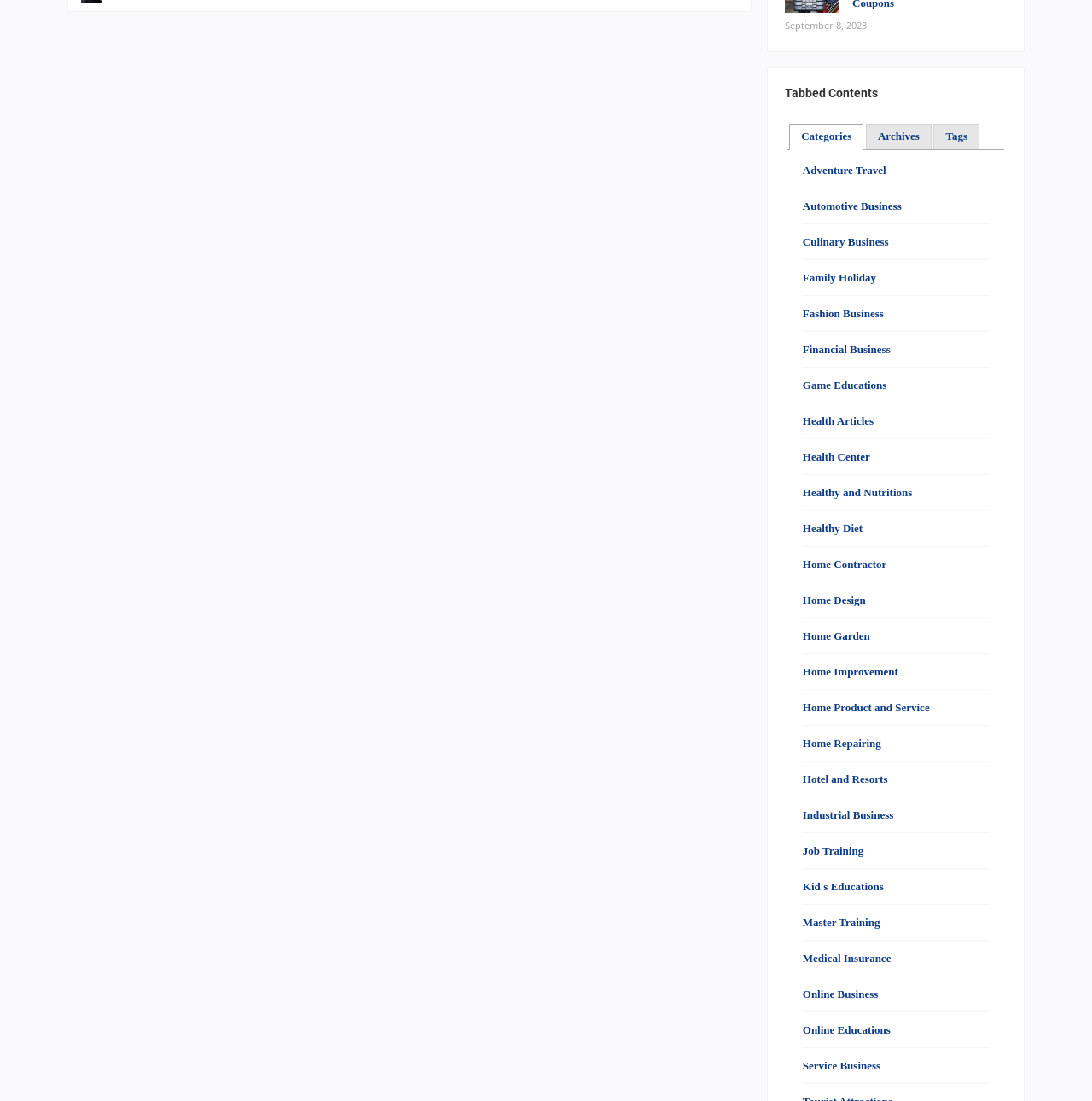Provide the bounding box coordinates in the format (top-left x, top-left y, bottom-right x, bottom-right y). All values are floating point numbers between 0 and 1. Determine the bounding box coordinate of the UI element described as: Home Product and Service

[0.735, 0.637, 0.851, 0.649]